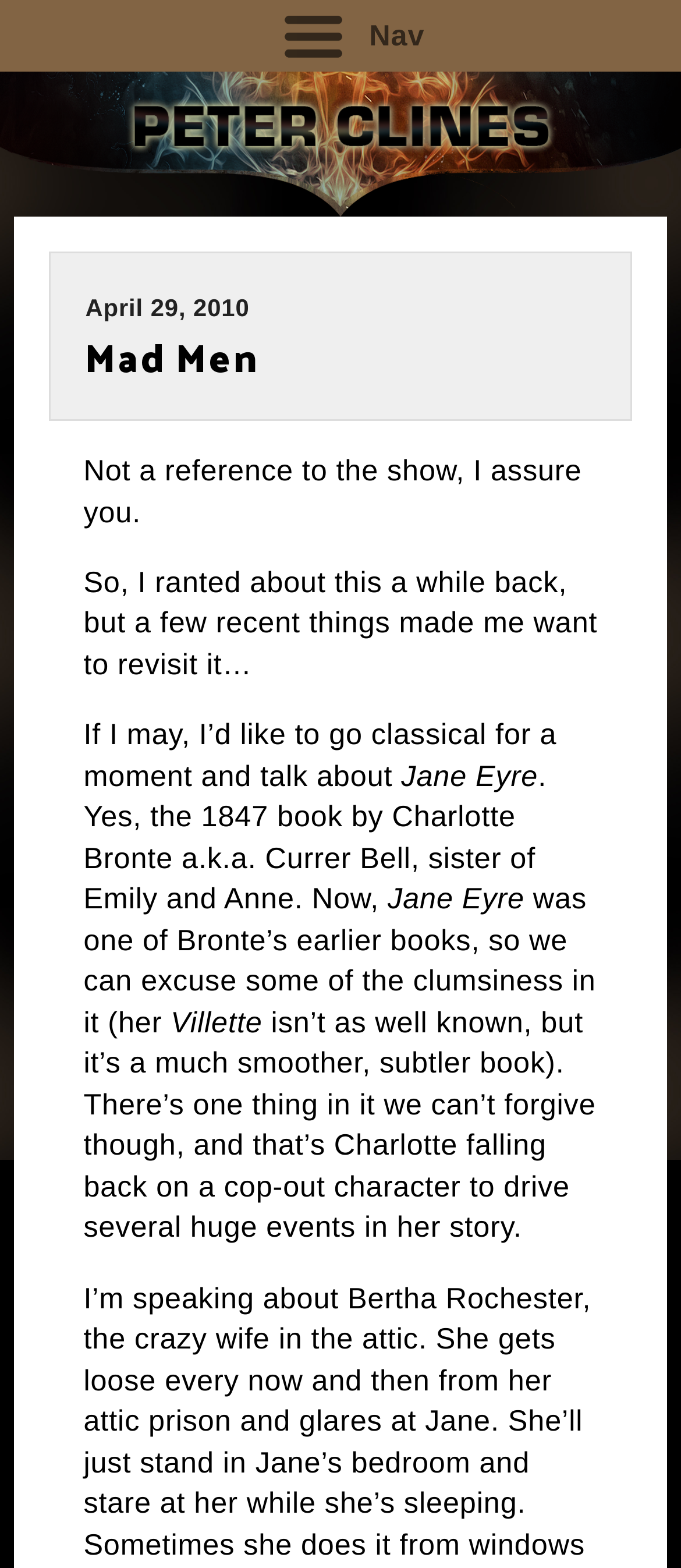What is the name of the book mentioned besides Jane Eyre?
Could you answer the question with a detailed and thorough explanation?

The name of the book mentioned besides Jane Eyre is obtained from the StaticText element with the text 'Villette', which is mentioned as a comparison to Jane Eyre in the article.